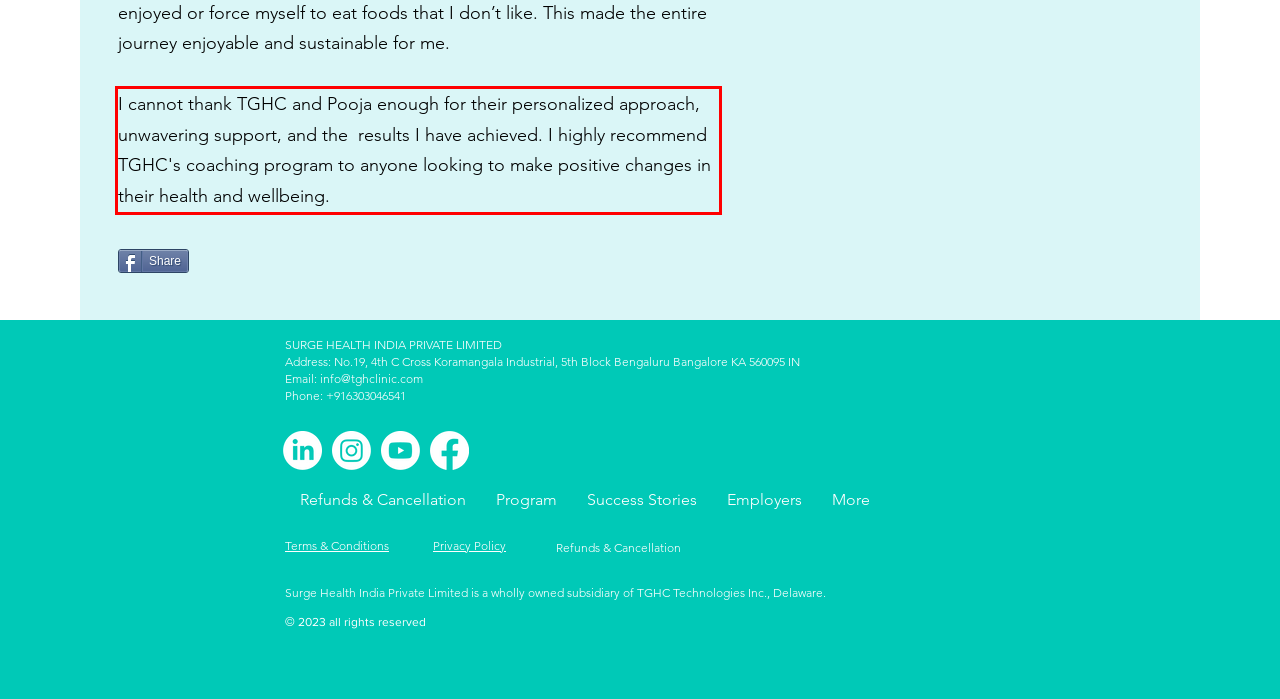Given a webpage screenshot, locate the red bounding box and extract the text content found inside it.

I cannot thank TGHC and Pooja enough for their personalized approach, unwavering support, and the results I have achieved. I highly recommend TGHC's coaching program to anyone looking to make positive changes in their health and wellbeing.